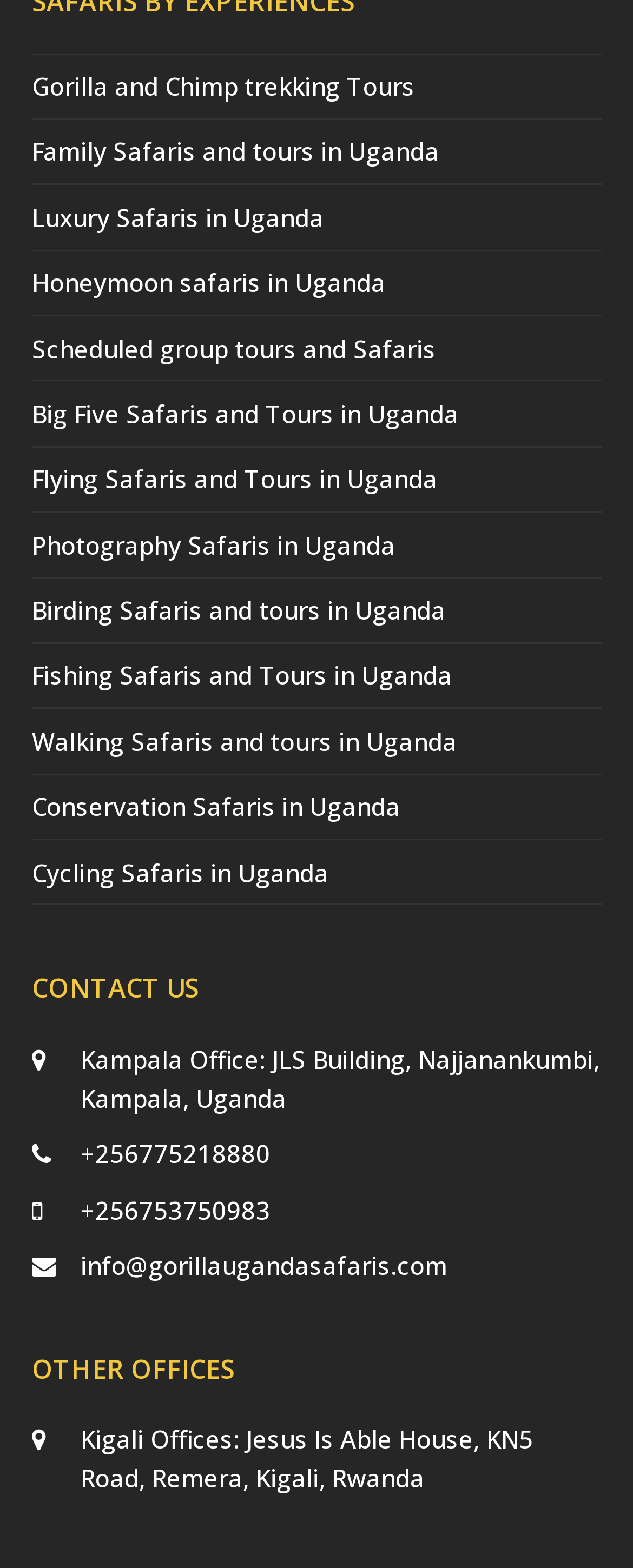Find and indicate the bounding box coordinates of the region you should select to follow the given instruction: "Call +256775218880".

[0.127, 0.726, 0.427, 0.746]